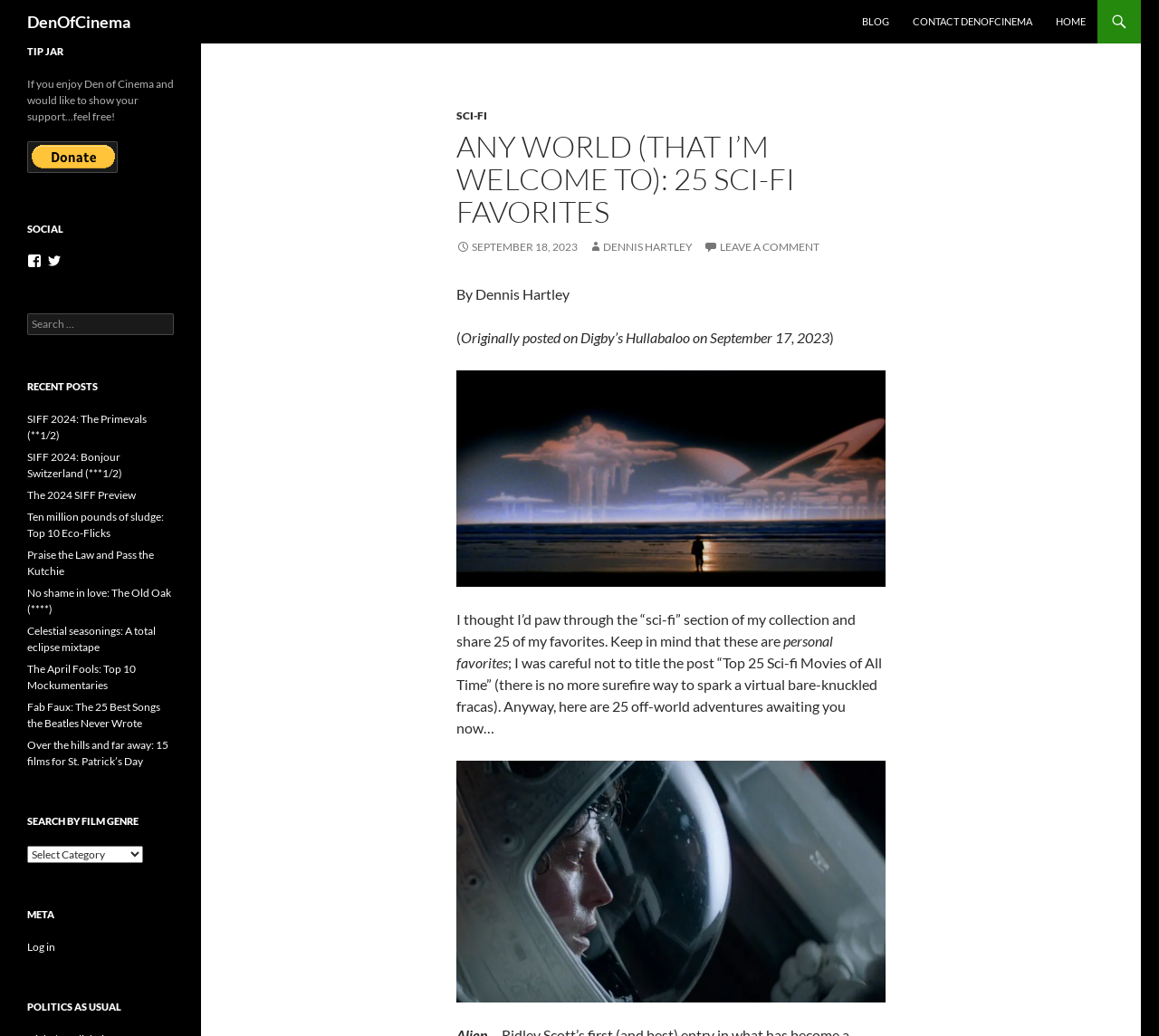Specify the bounding box coordinates of the region I need to click to perform the following instruction: "Submit the form". The coordinates must be four float numbers in the range of 0 to 1, i.e., [left, top, right, bottom].

None